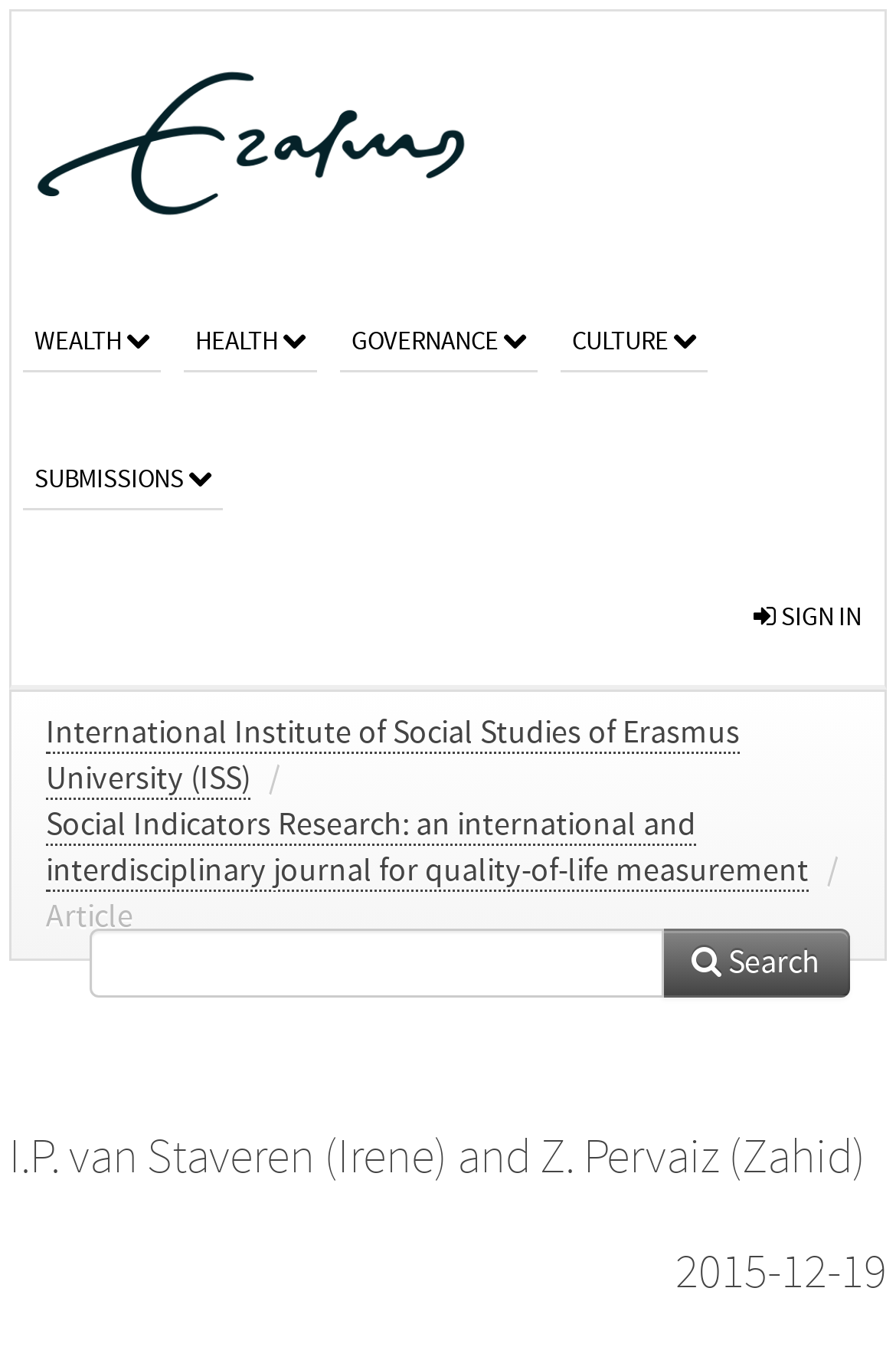Using the webpage screenshot, locate the HTML element that fits the following description and provide its bounding box: "Navigation menu".

None